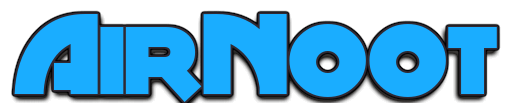What is the shape of the typeface used in the logo?
Make sure to answer the question with a detailed and comprehensive explanation.

The caption describes the typeface as playful and rounded, implying that the shape of the typeface is curved and not angular.